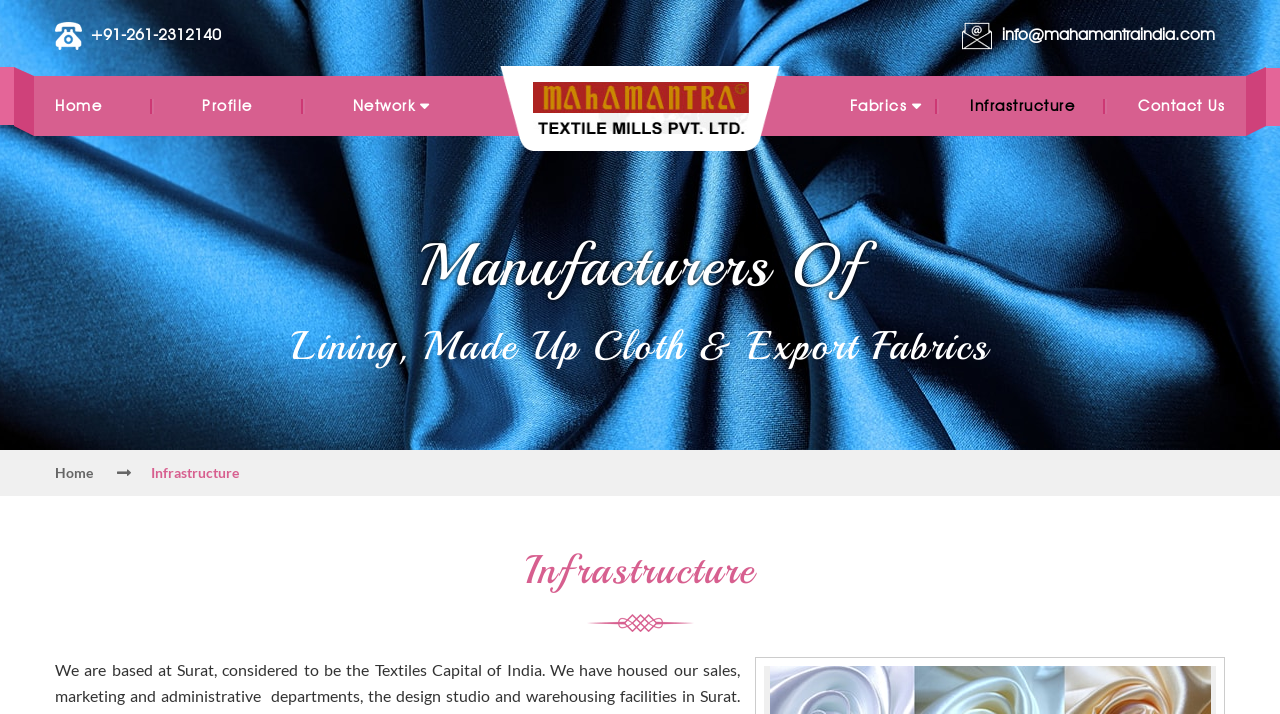Using details from the image, please answer the following question comprehensively:
What is the phone number of Mahamantra?

I found the phone number by looking at the top section of the webpage, where the contact information is usually displayed. The phone number is a link with the text '+91-261-2312140'.